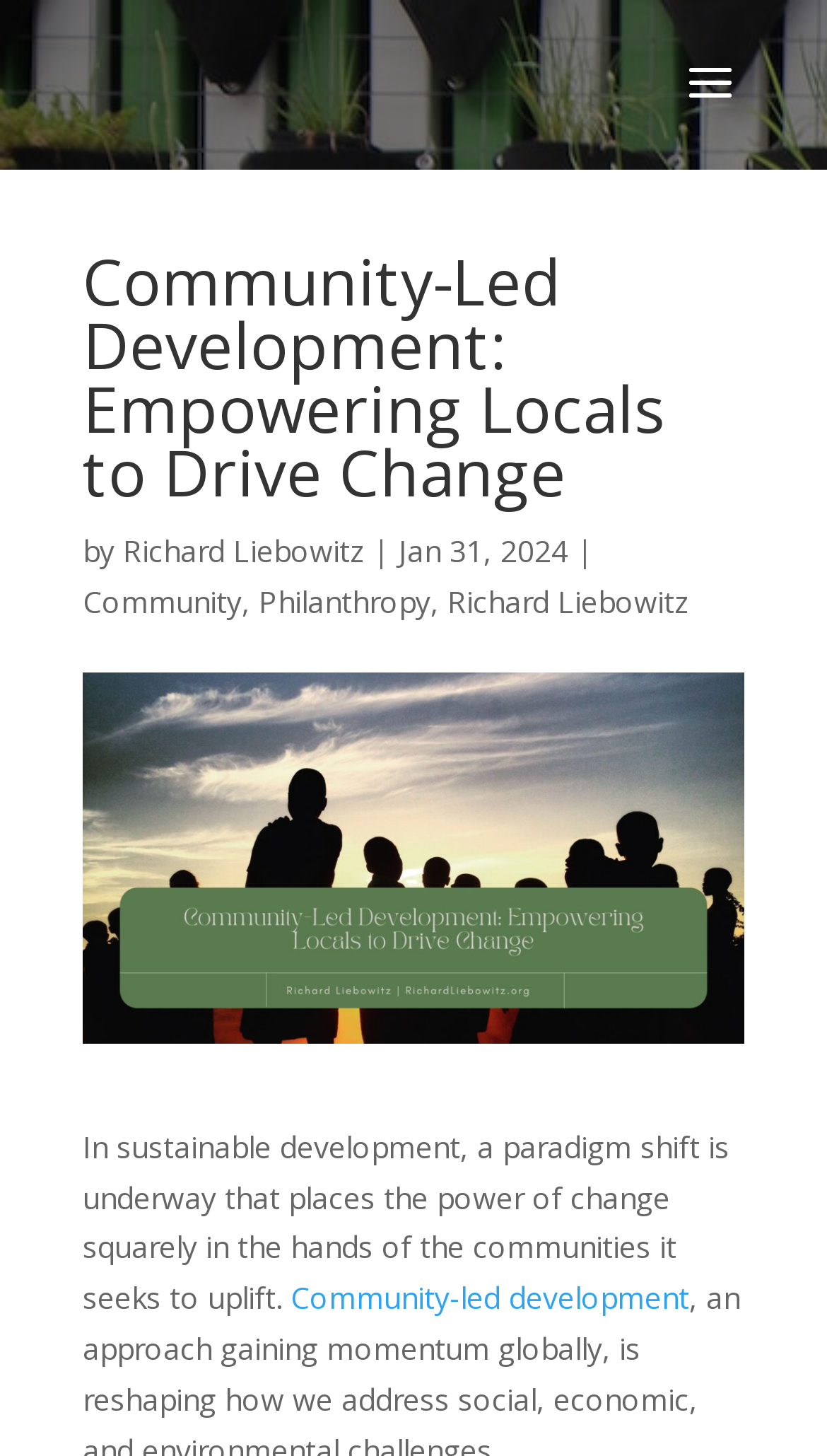Given the description: "Richard Liebowitz", determine the bounding box coordinates of the UI element. The coordinates should be formatted as four float numbers between 0 and 1, [left, top, right, bottom].

[0.541, 0.399, 0.833, 0.427]